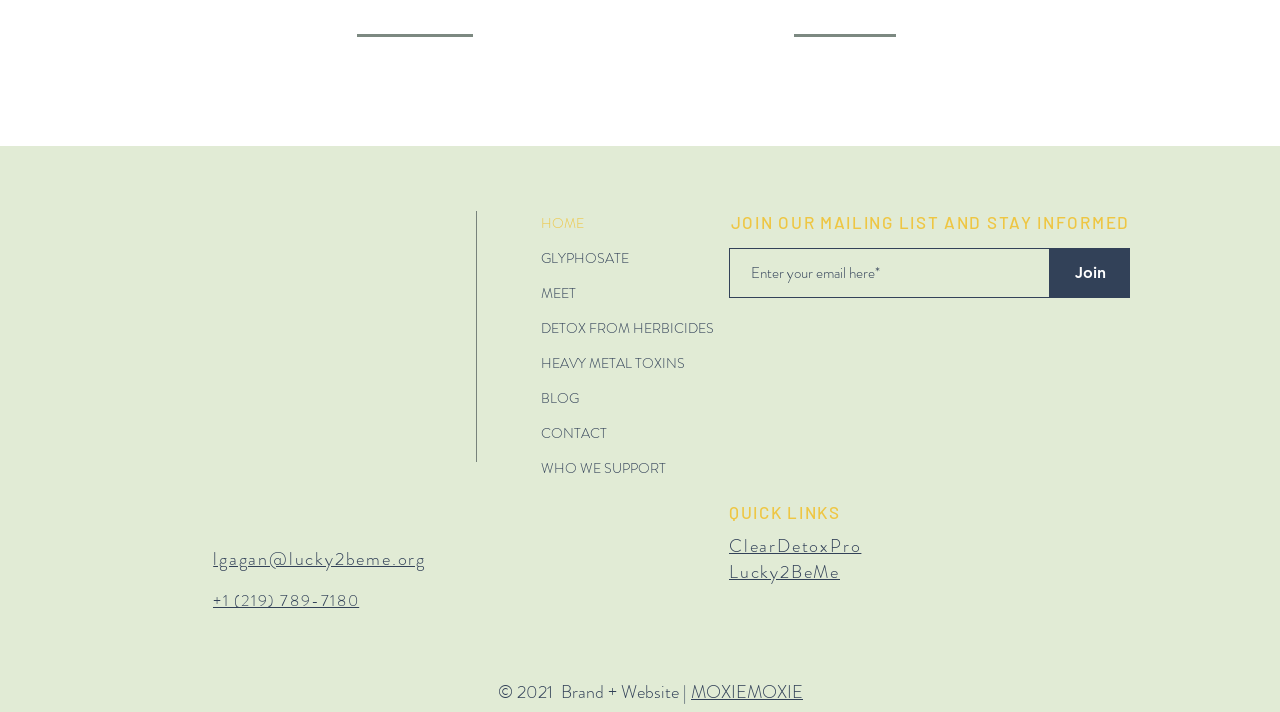Identify the bounding box coordinates of the region that should be clicked to execute the following instruction: "Click on the 'ON THE BLOG' link".

[0.277, 0.003, 0.37, 0.031]